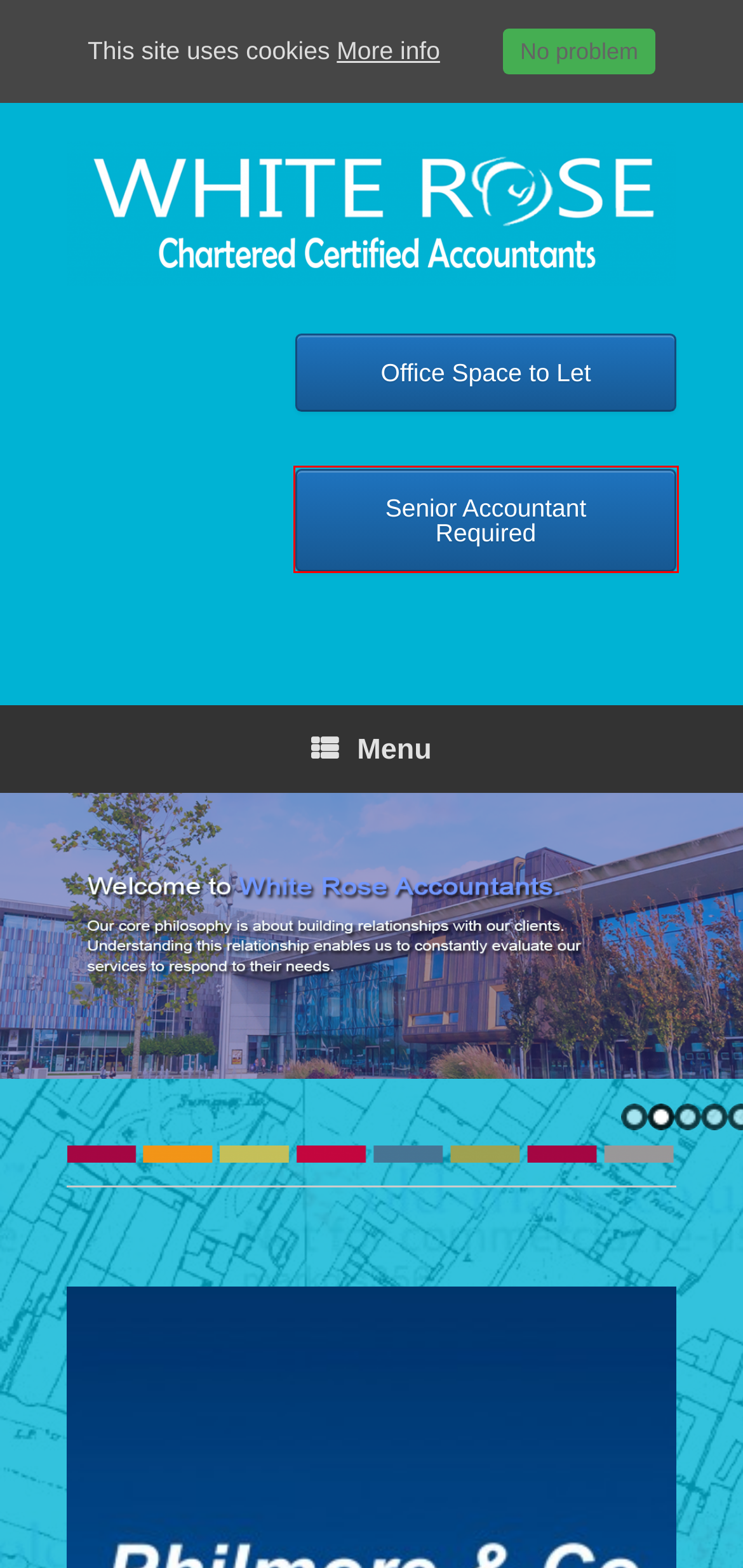You are looking at a screenshot of a webpage with a red bounding box around an element. Determine the best matching webpage description for the new webpage resulting from clicking the element in the red bounding box. Here are the descriptions:
A. GDPR Privacy Statement - White Rose Accountants
B. Job Vacancy - White Rose Accountants
C. Cookie Policy - White Rose Accountants
D. Office for Rent - White Rose Accountants
E. Bawtry Paintball Fields - Paintball in Doncaster
F. Business Administration - White Rose Accountants
G. HOKIRAJA: Daftar Provider Slot Online Ternama Server Slot88 Viral Gacor
H. Other Services - White Rose Accountants

B